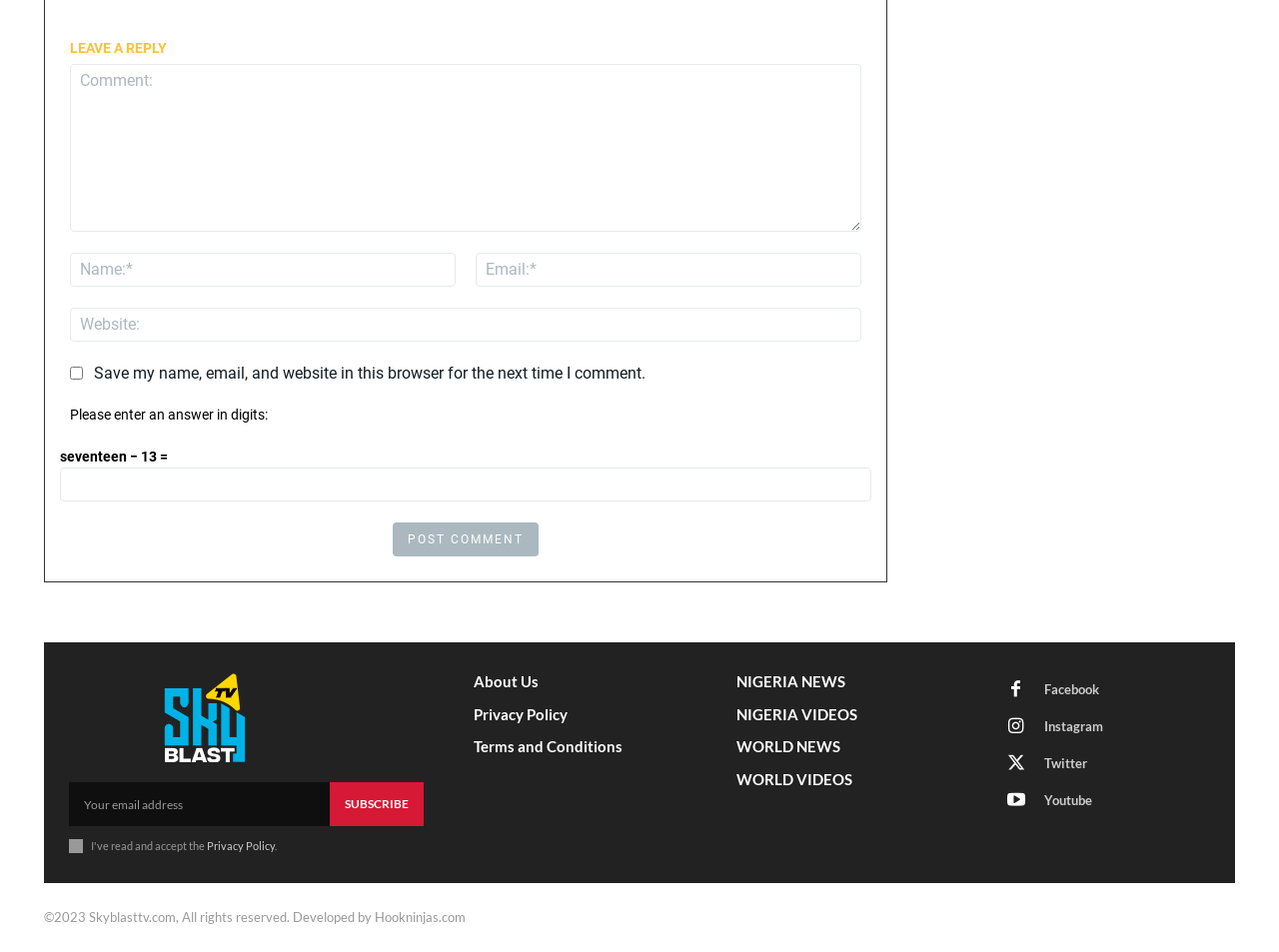Give the bounding box coordinates for the element described by: "Subscribe".

[0.258, 0.822, 0.331, 0.868]